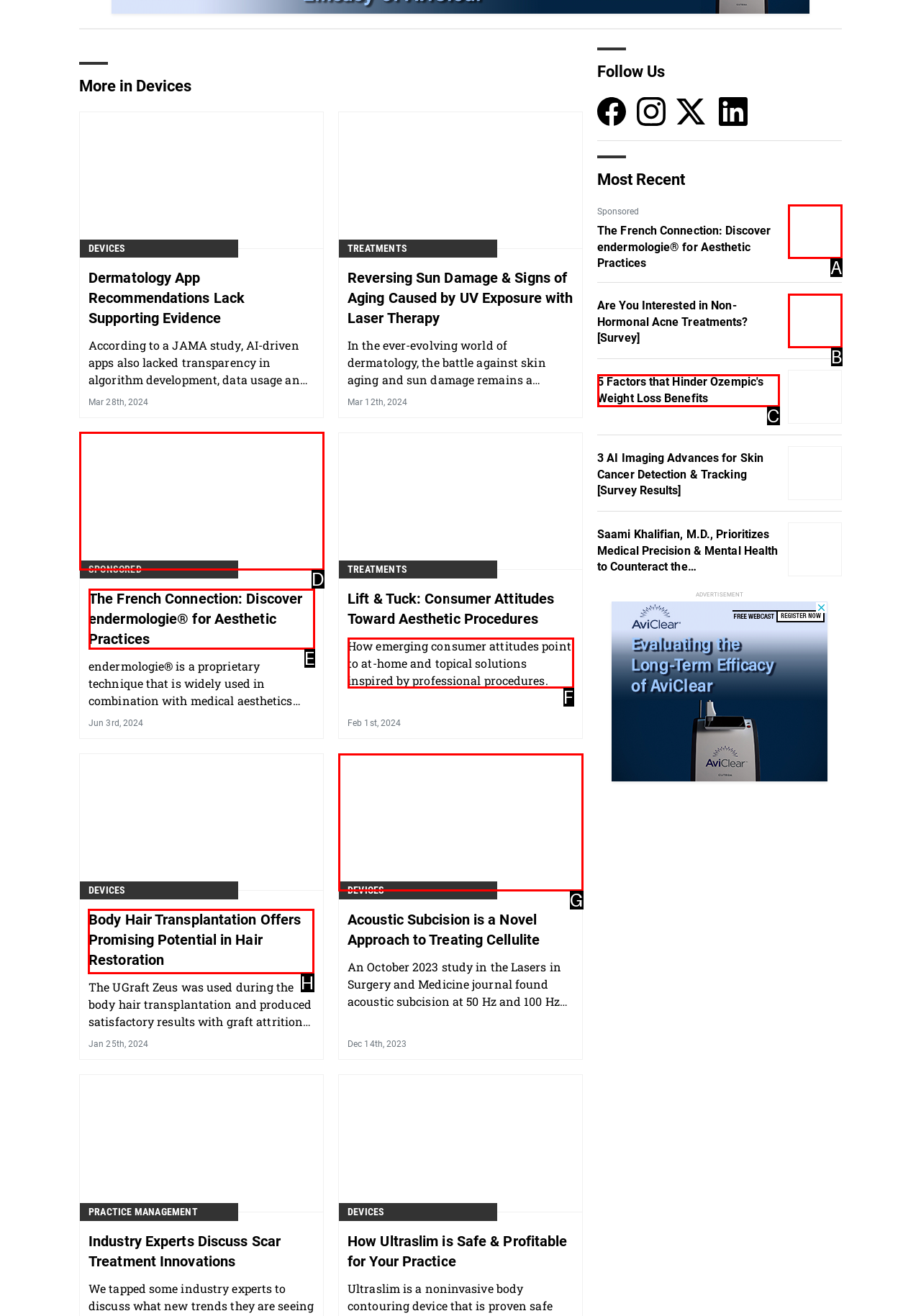Identify the correct option to click in order to accomplish the task: View 'Raised By Wolves' details Provide your answer with the letter of the selected choice.

None